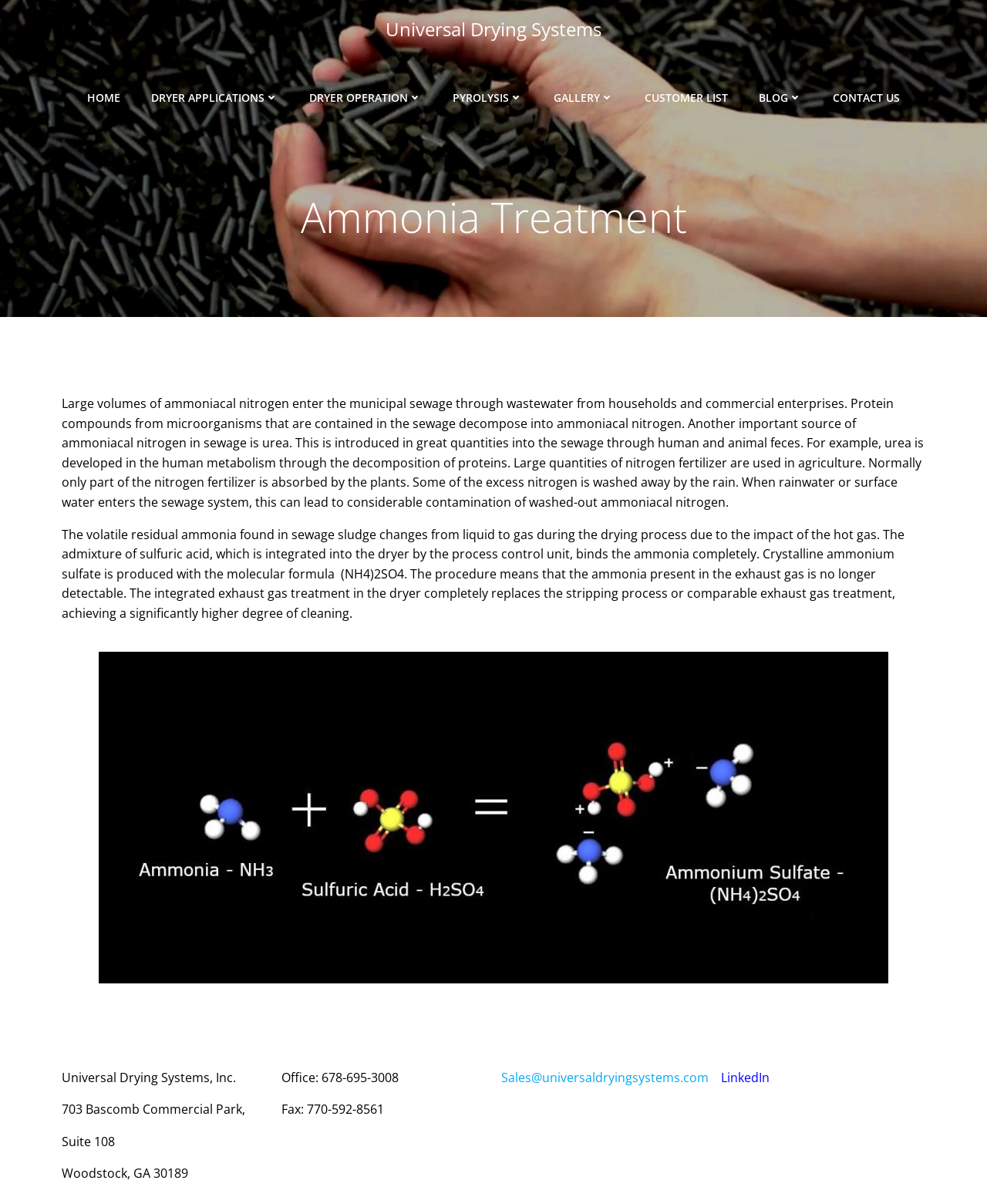Find and specify the bounding box coordinates that correspond to the clickable region for the instruction: "Check dates and book".

None